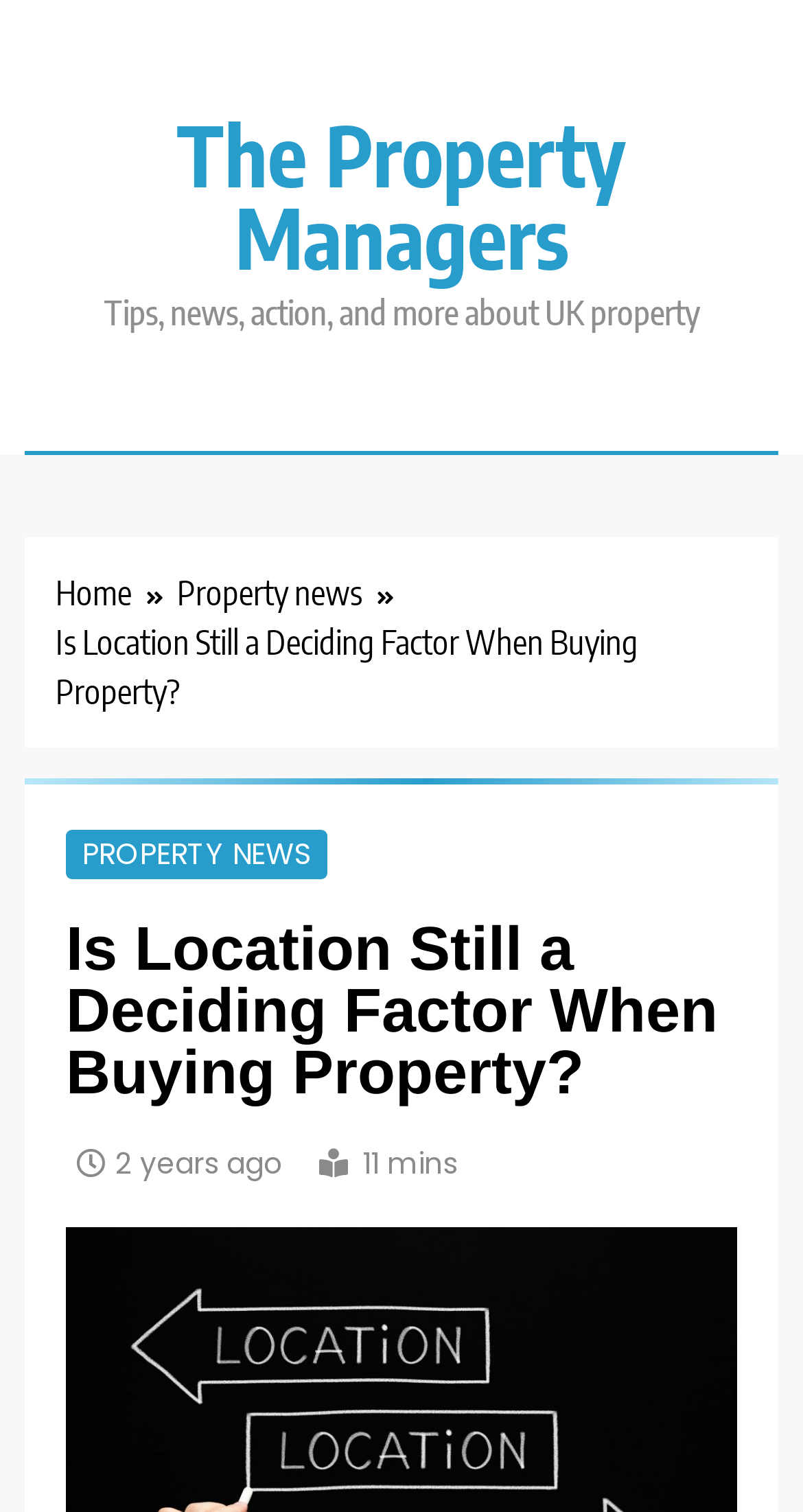Please answer the following question using a single word or phrase: 
When was this article published?

2 years ago